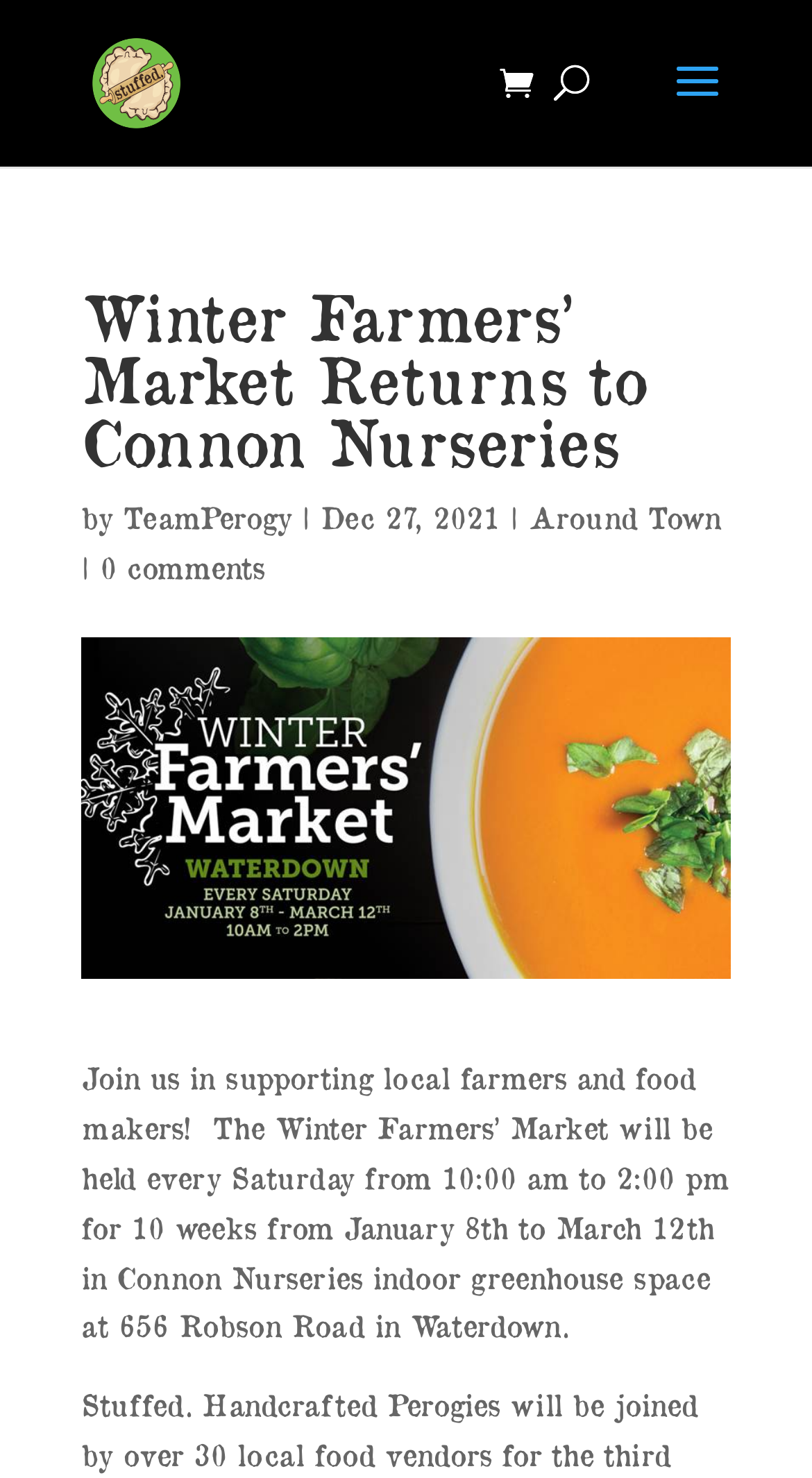How many weeks will the Winter Farmers' Market be held?
Please provide a single word or phrase as your answer based on the image.

10 weeks